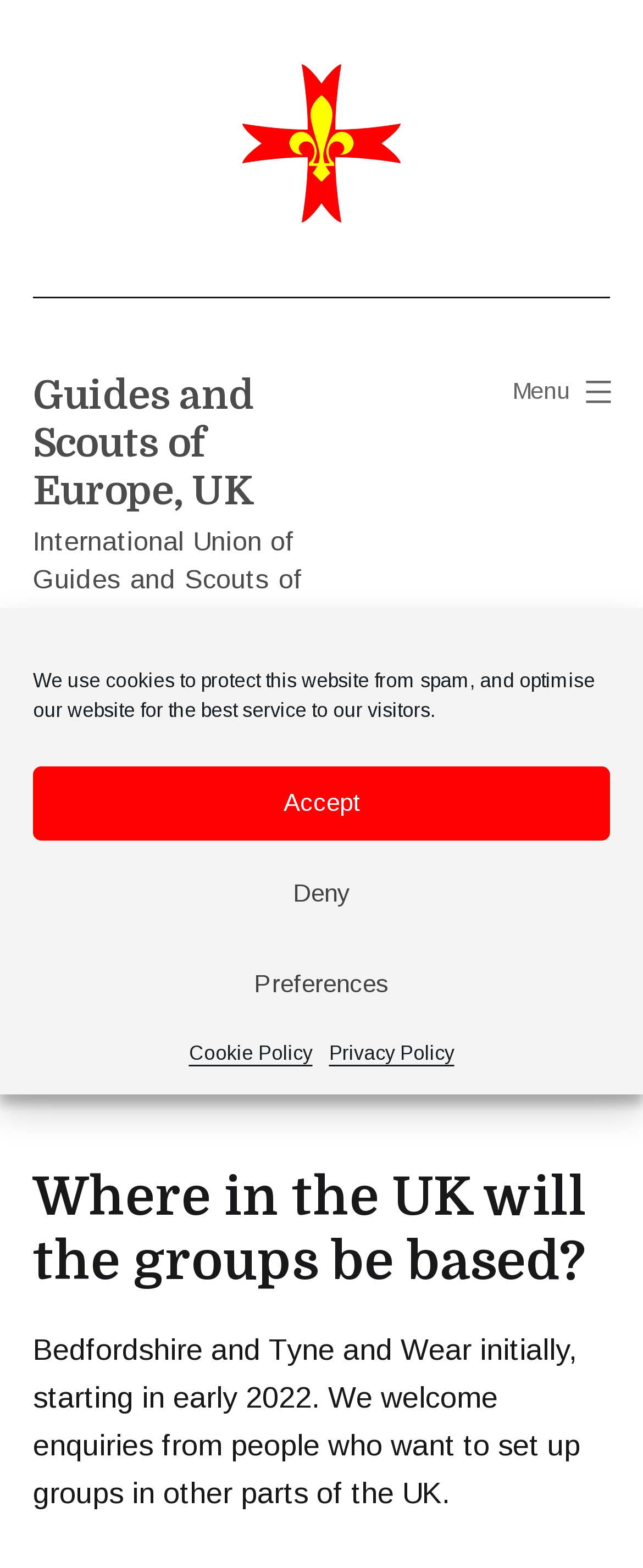Please identify the bounding box coordinates for the region that you need to click to follow this instruction: "Go to Guides and Scouts of Europe, UK homepage".

[0.051, 0.041, 0.949, 0.142]